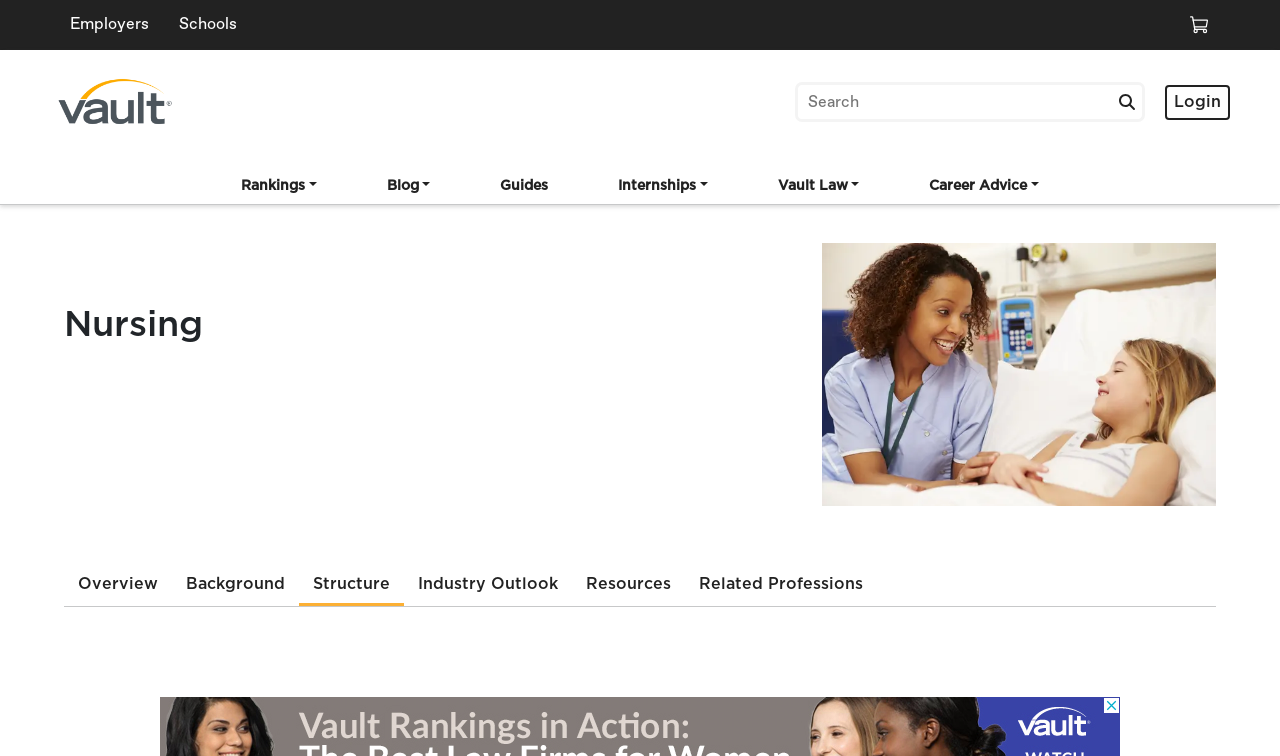Kindly determine the bounding box coordinates of the area that needs to be clicked to fulfill this instruction: "Search for something".

[0.623, 0.112, 0.892, 0.157]